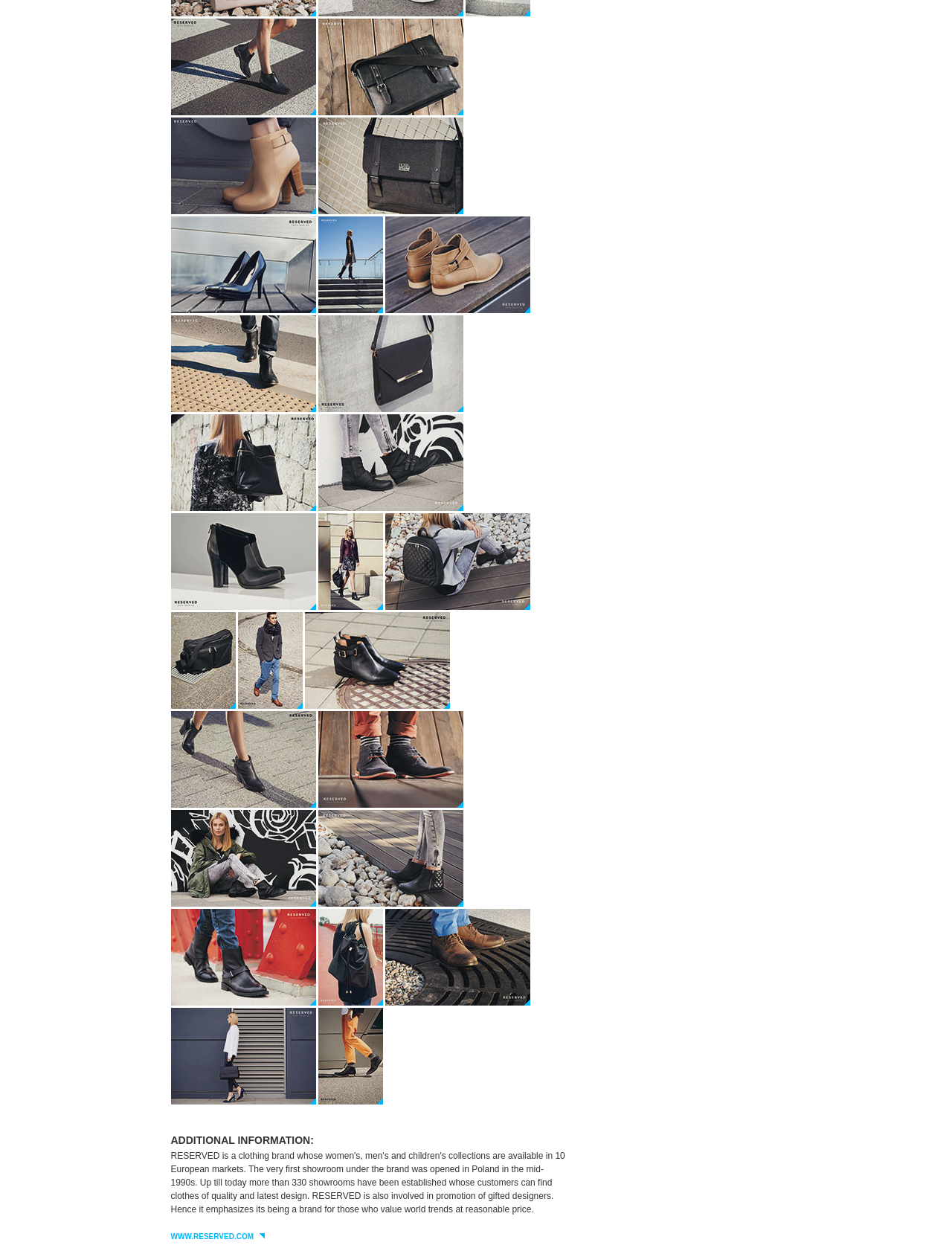Provide the bounding box coordinates of the area you need to click to execute the following instruction: "Download high quality".

[0.179, 0.638, 0.332, 0.646]